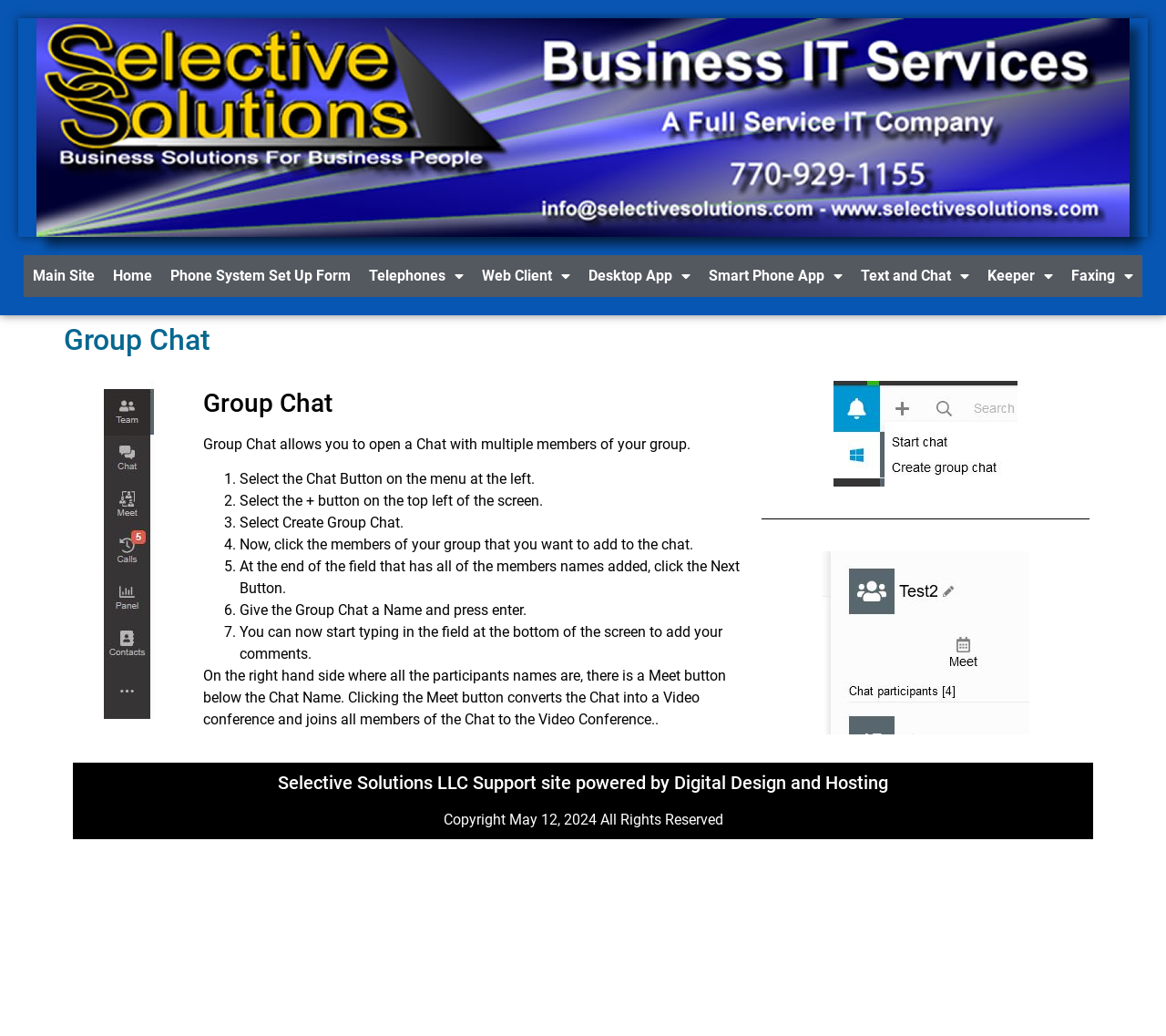Based on the element description: "Phone System Set Up Form", identify the UI element and provide its bounding box coordinates. Use four float numbers between 0 and 1, [left, top, right, bottom].

[0.138, 0.246, 0.309, 0.287]